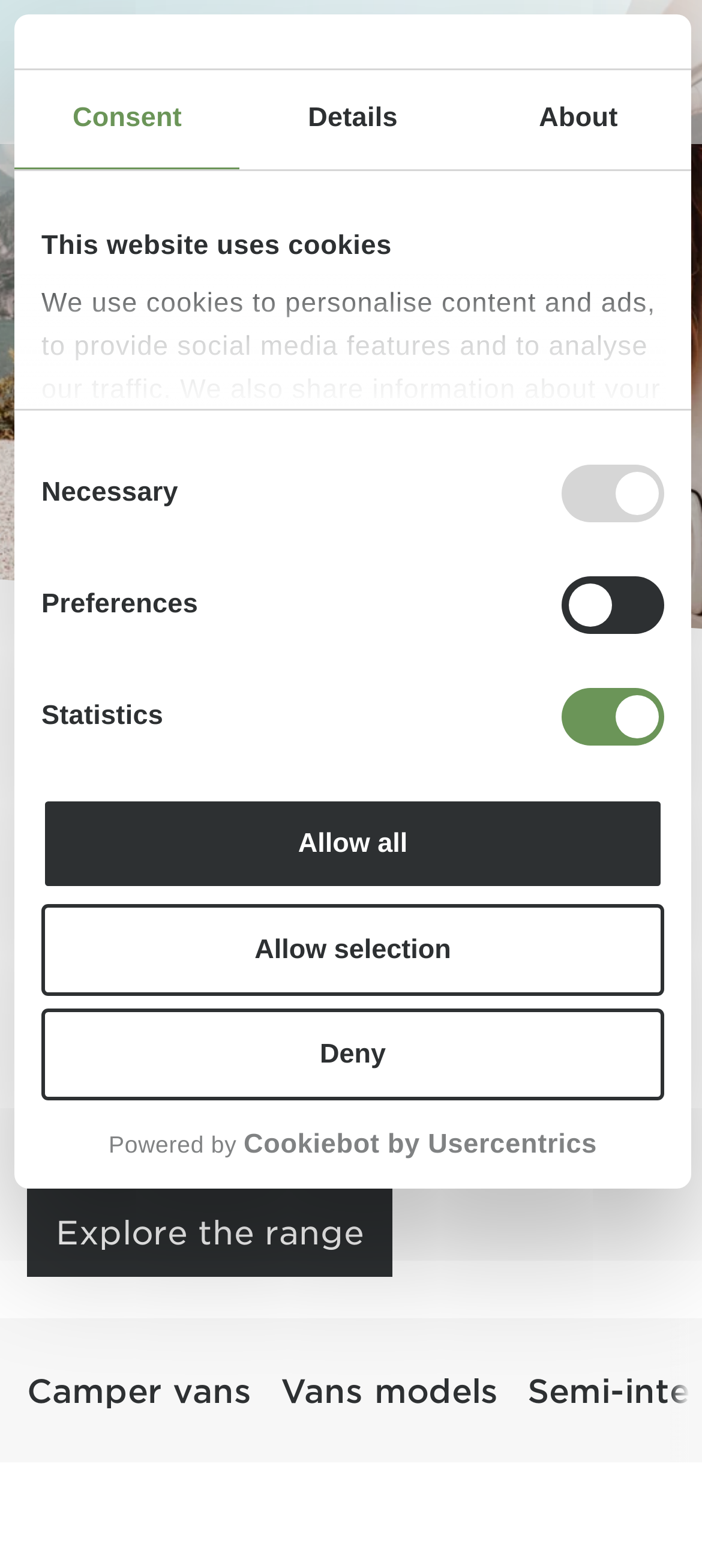Kindly determine the bounding box coordinates for the area that needs to be clicked to execute this instruction: "Click the 'Menu' button".

[0.885, 0.03, 0.962, 0.064]